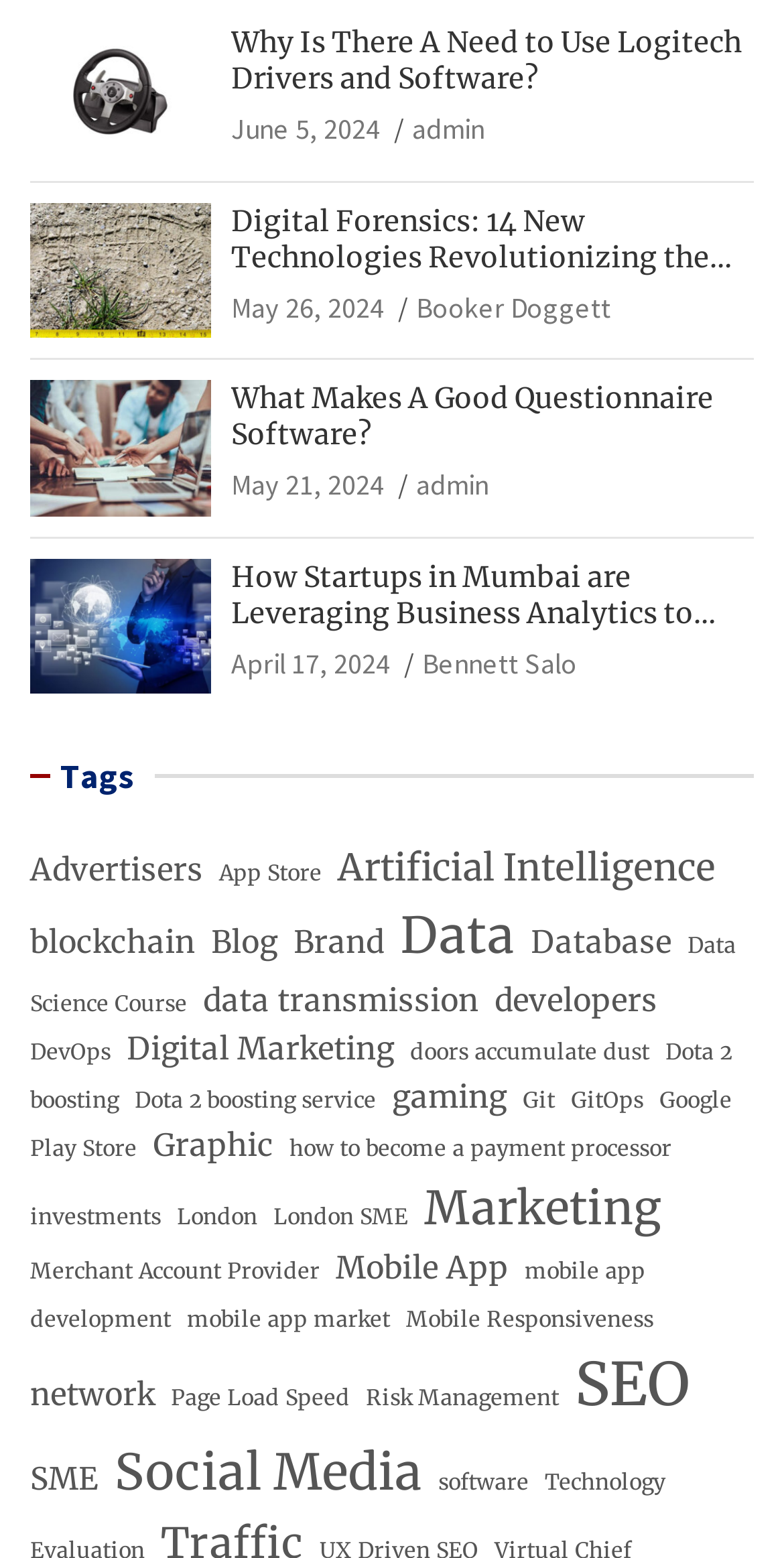Predict the bounding box coordinates of the area that should be clicked to accomplish the following instruction: "View the post from 'admin' on 'May 26, 2024'". The bounding box coordinates should consist of four float numbers between 0 and 1, i.e., [left, top, right, bottom].

[0.531, 0.186, 0.779, 0.209]